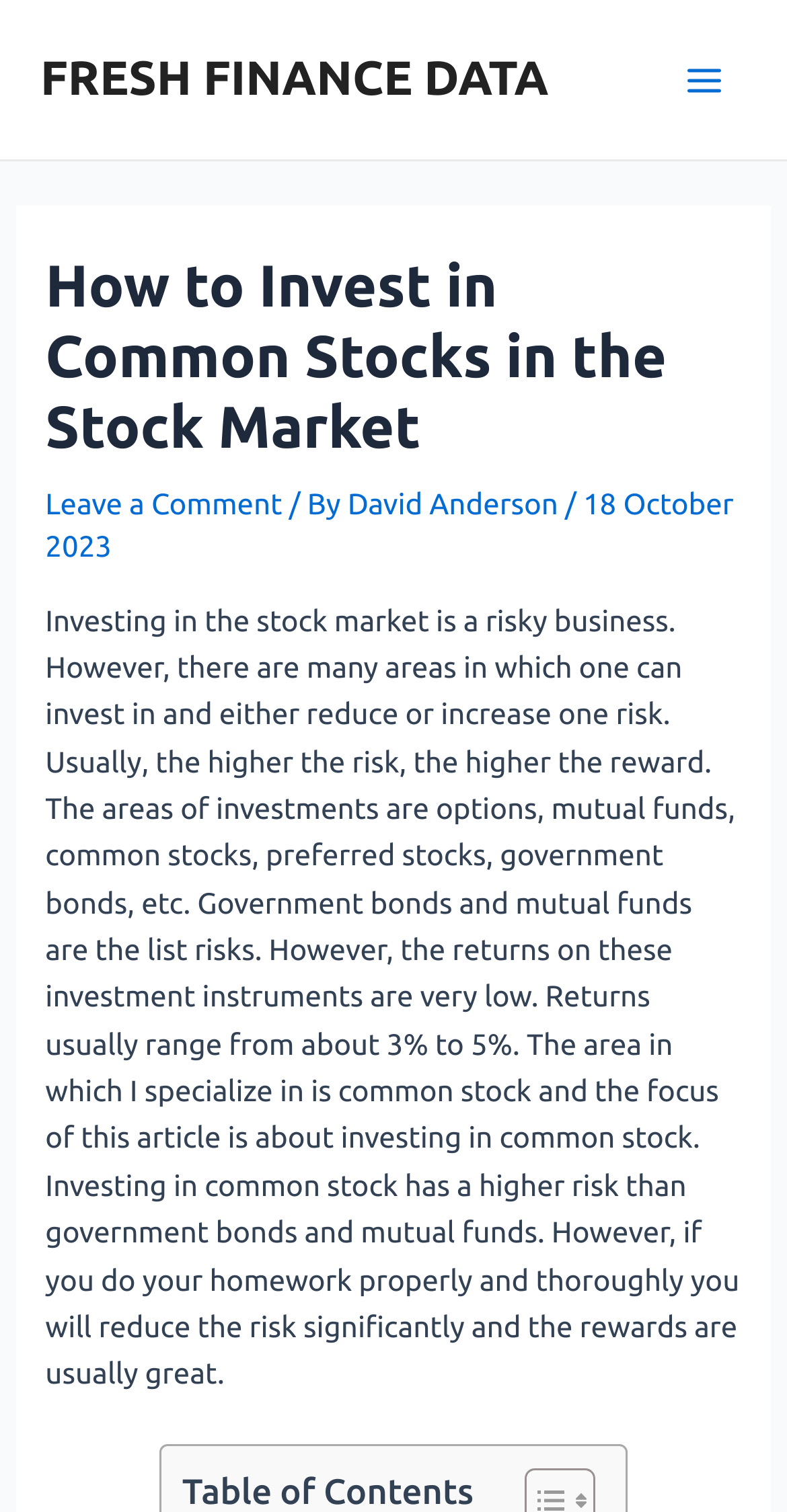Analyze the image and answer the question with as much detail as possible: 
What is the main topic of this article?

The main topic of this article is investing in common stocks, as mentioned in the header section and the introductory paragraph, which explains the risks and rewards of investing in common stocks.